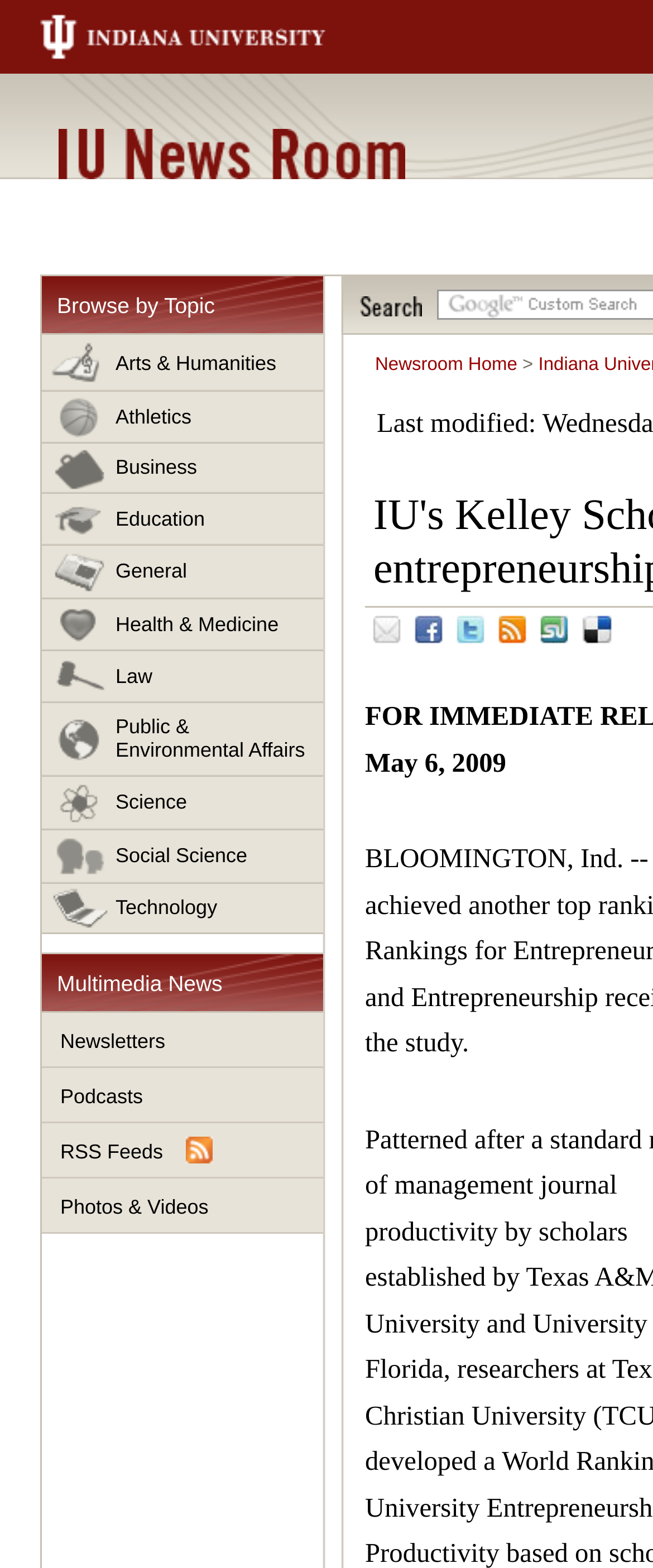Find and indicate the bounding box coordinates of the region you should select to follow the given instruction: "Check Privacy Policy".

None